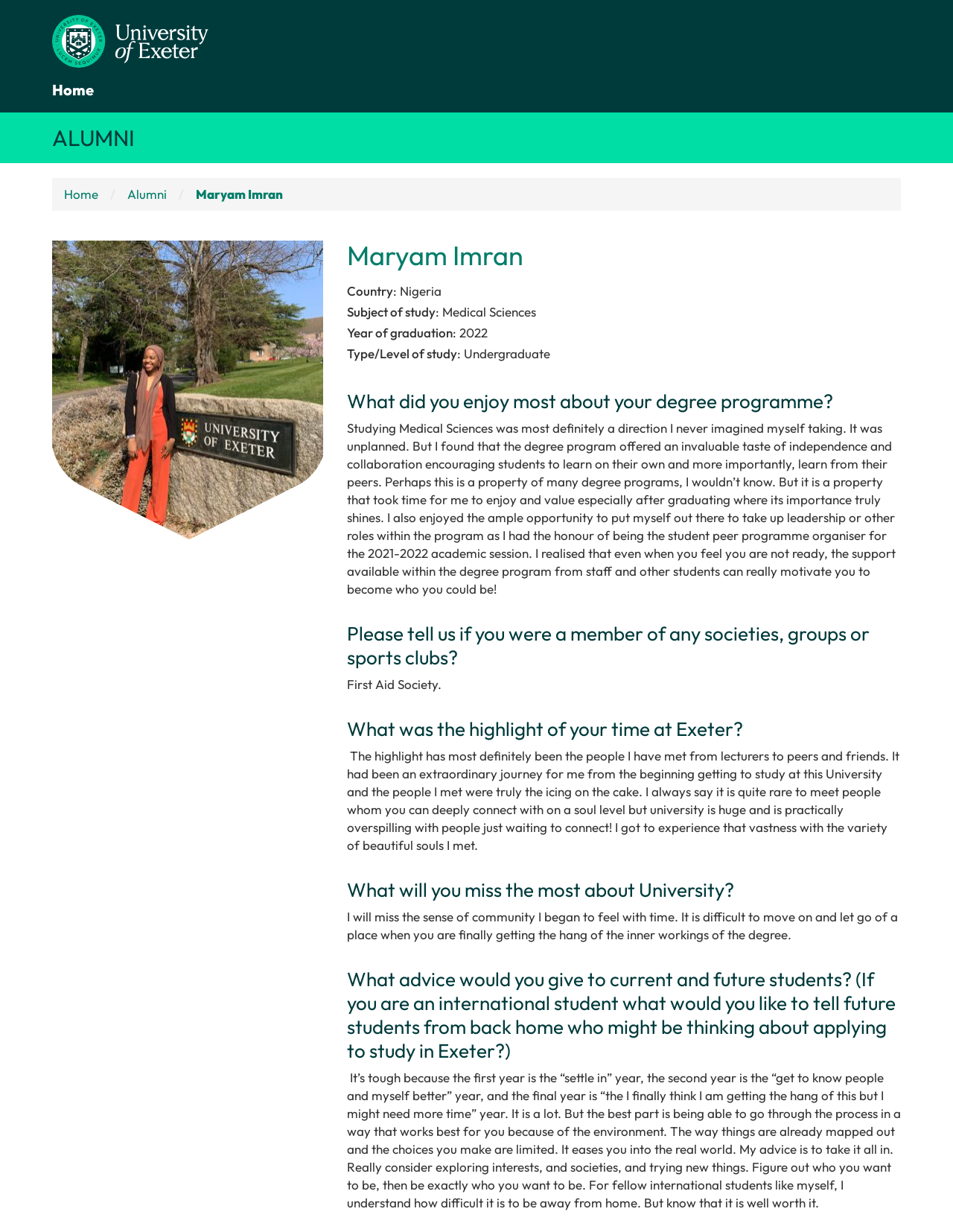What will Maryam Imran miss most about University?
Please provide a comprehensive answer based on the information in the image.

According to the webpage, Maryam Imran will miss the sense of community she felt at University, as mentioned in the section 'What will you miss the most about University?'.